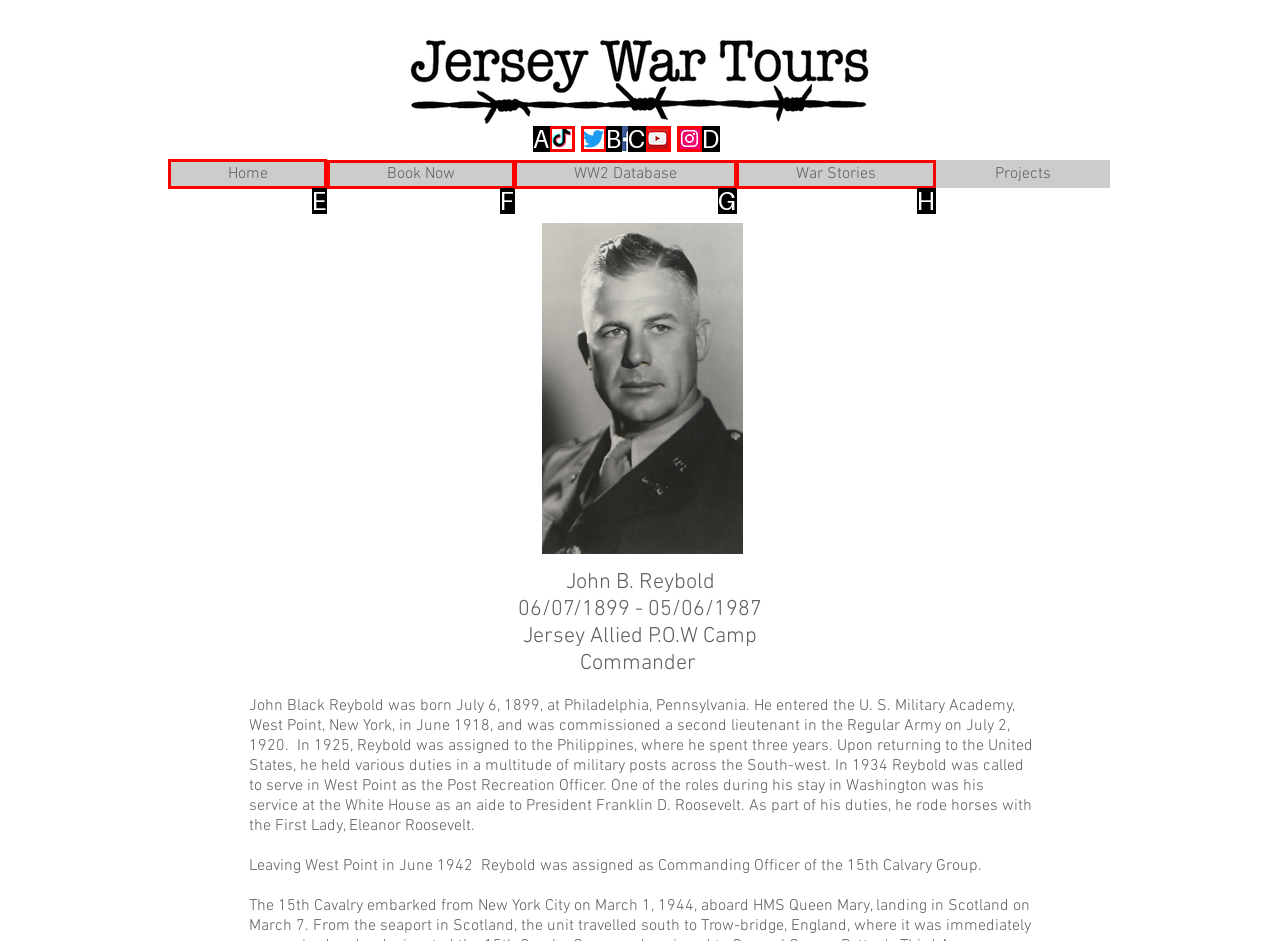Given the instruction: Contact us, which HTML element should you click on?
Answer with the letter that corresponds to the correct option from the choices available.

None